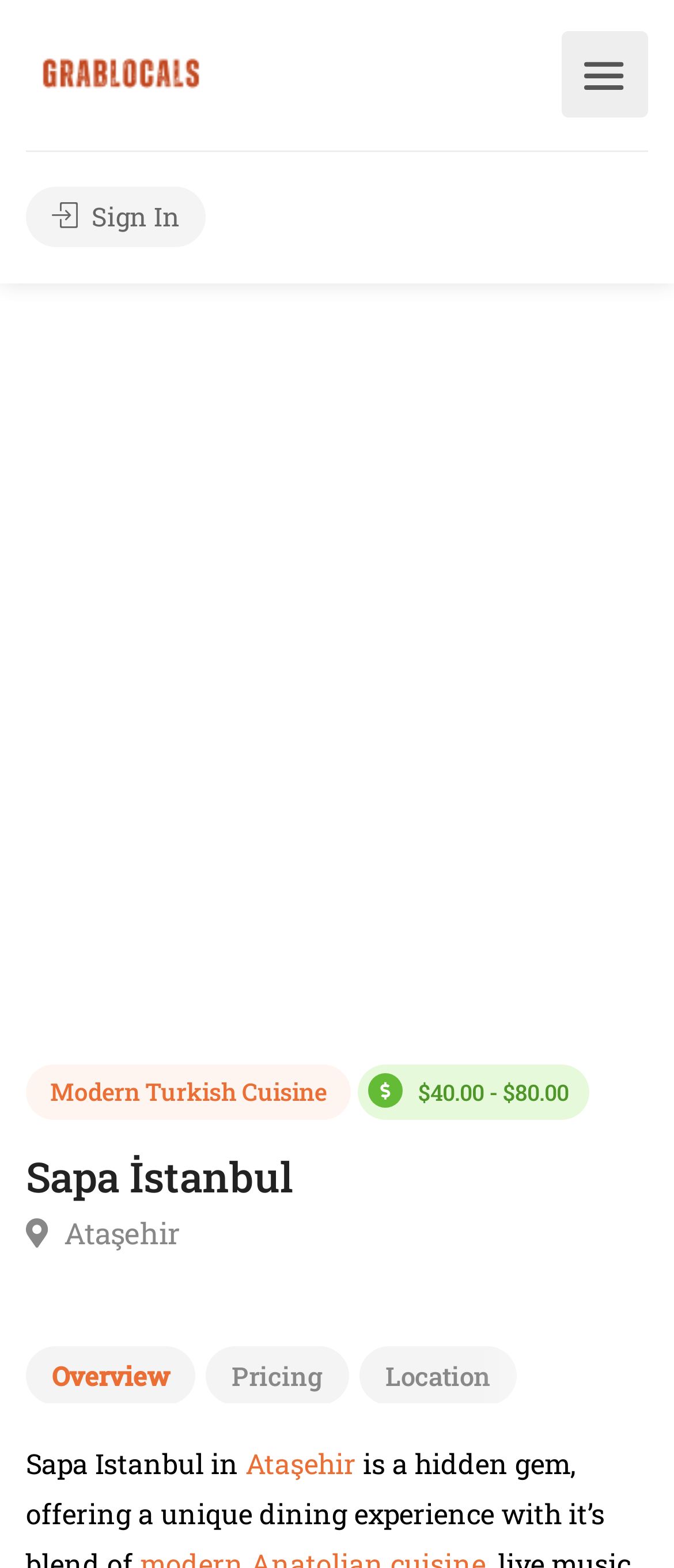Refer to the image and offer a detailed explanation in response to the question: What is the price range of Sapa Istanbul?

I found the price range by looking at the StaticText element with the text '$40.00 - $80.00' which is located below the 'Modern Turkish Cuisine' link.